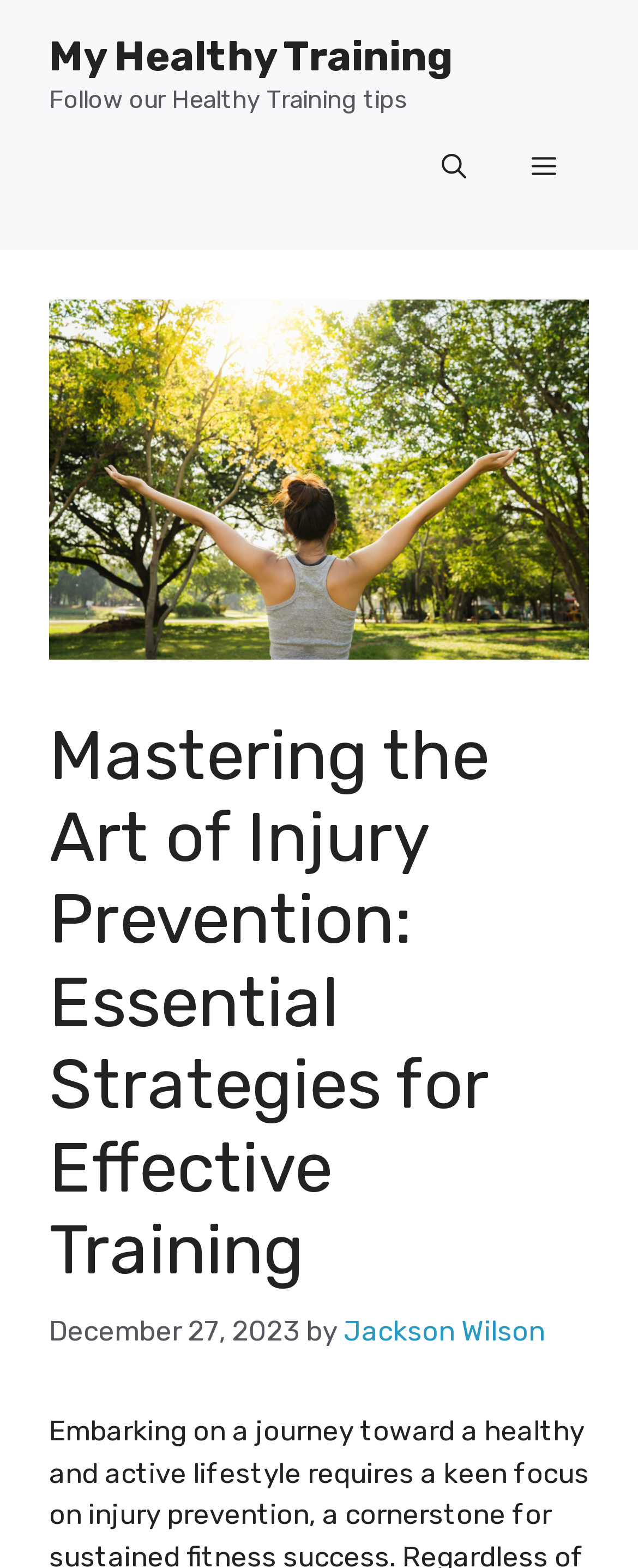Respond to the following question using a concise word or phrase: 
What is the date of the article?

December 27, 2023